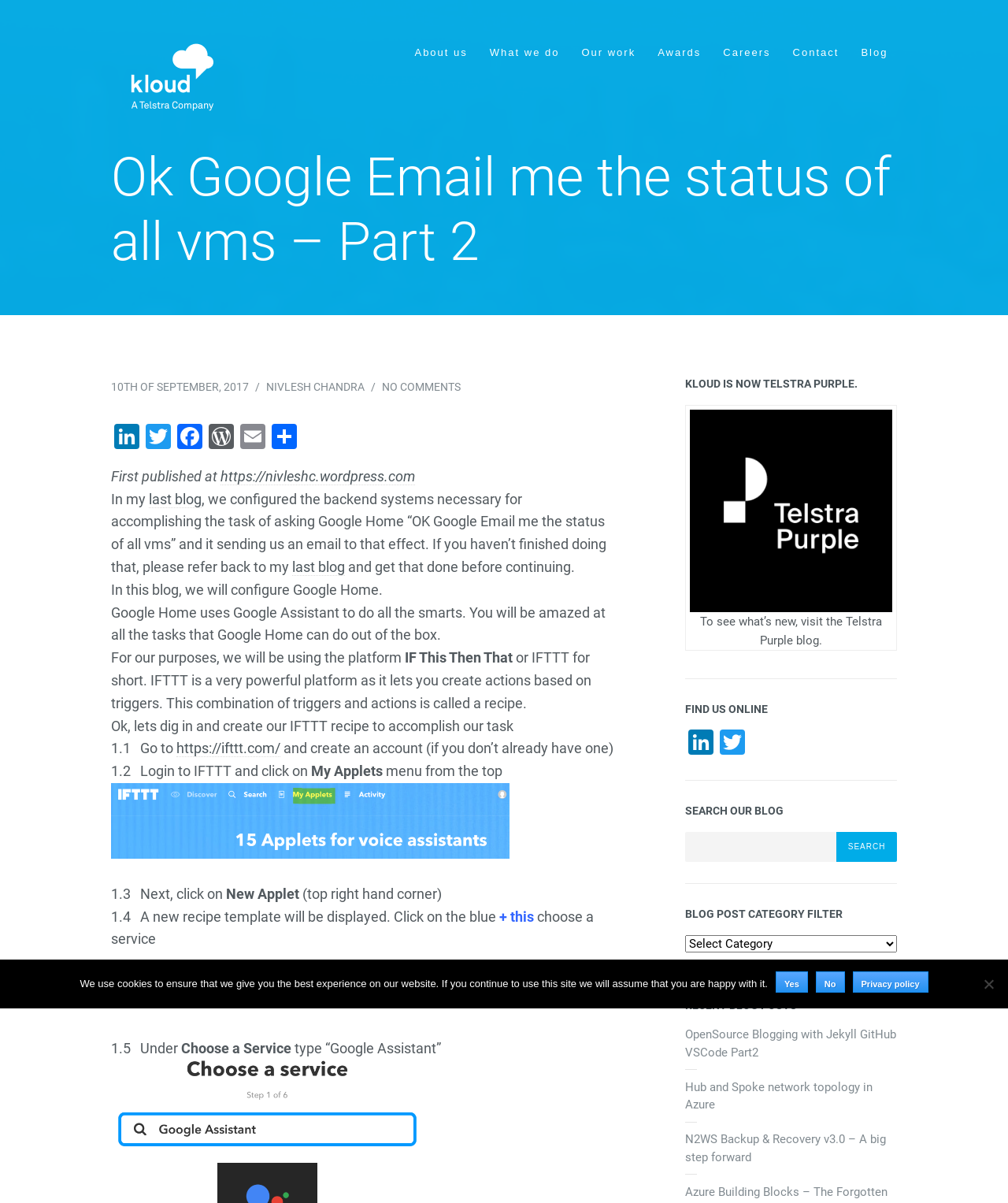What is the name of the company mentioned in the 'KLOUD IS NOW TELSTRA PURPLE.' section?
Refer to the image and give a detailed answer to the query.

I found the name of the company mentioned in the 'KLOUD IS NOW TELSTRA PURPLE.' section by reading the heading element with the content 'KLOUD IS NOW TELSTRA PURPLE.' which is located in the sidebar of the webpage.